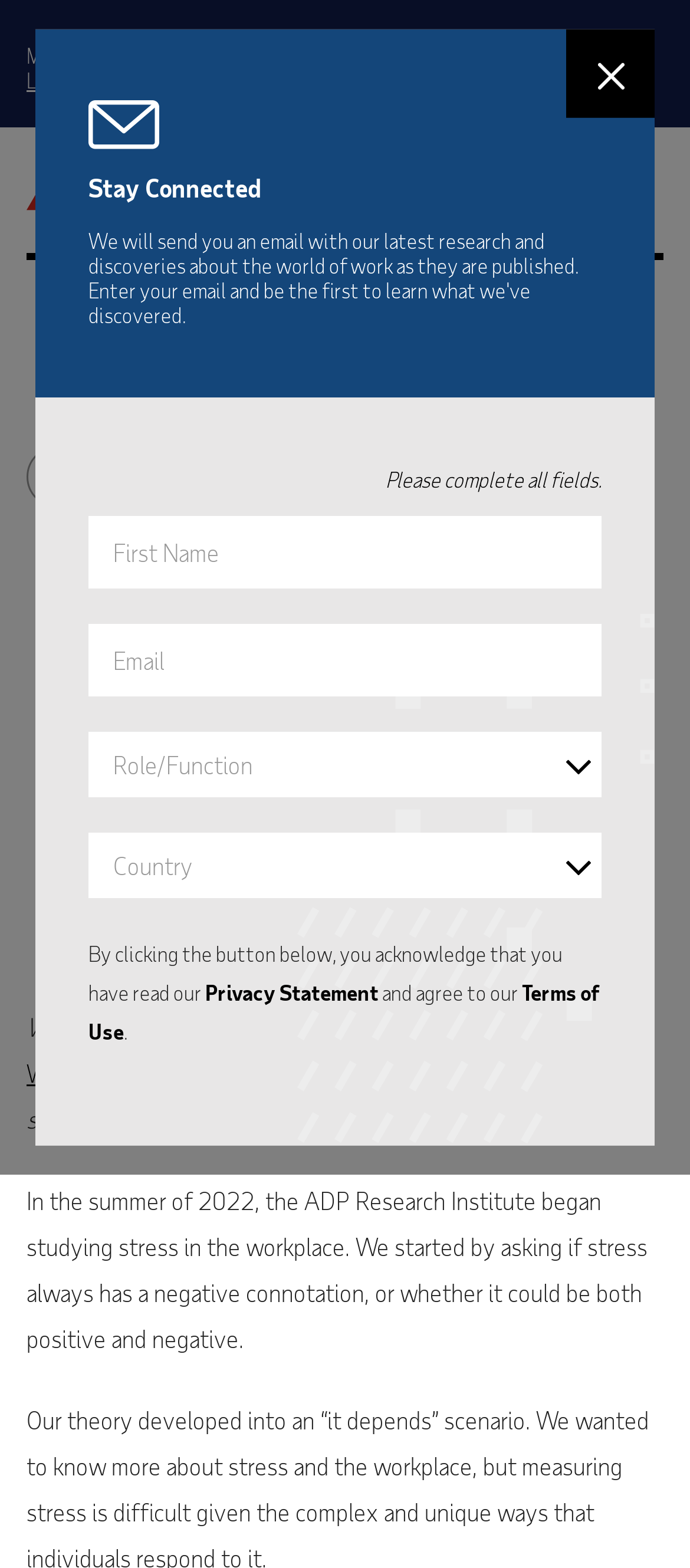Determine the bounding box coordinates of the clickable region to follow the instruction: "Close the promo bar".

[0.892, 0.023, 0.962, 0.059]